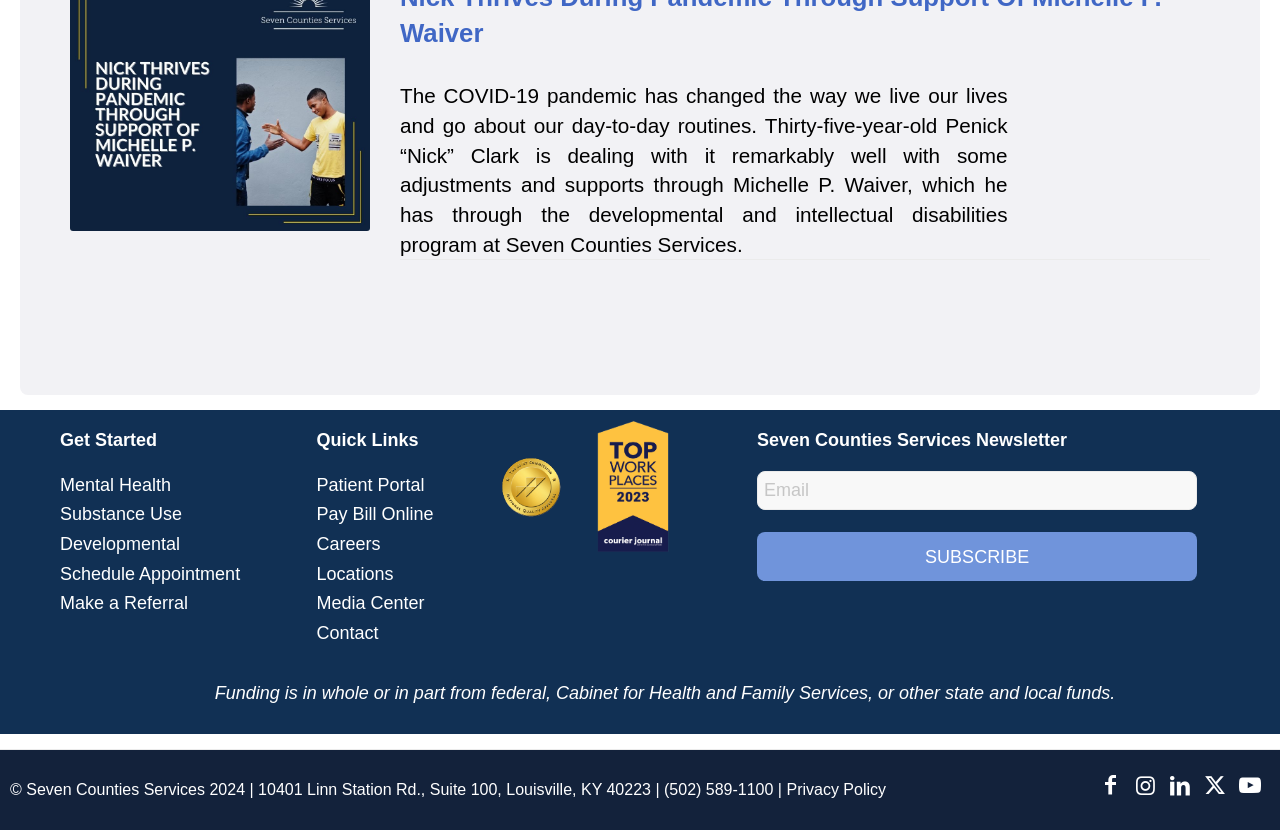Could you please study the image and provide a detailed answer to the question:
What is the name of the organization mentioned on the page?

The page mentions 'Seven Counties Services' multiple times, including in the first paragraph and in the footer section. Therefore, the answer is Seven Counties Services.